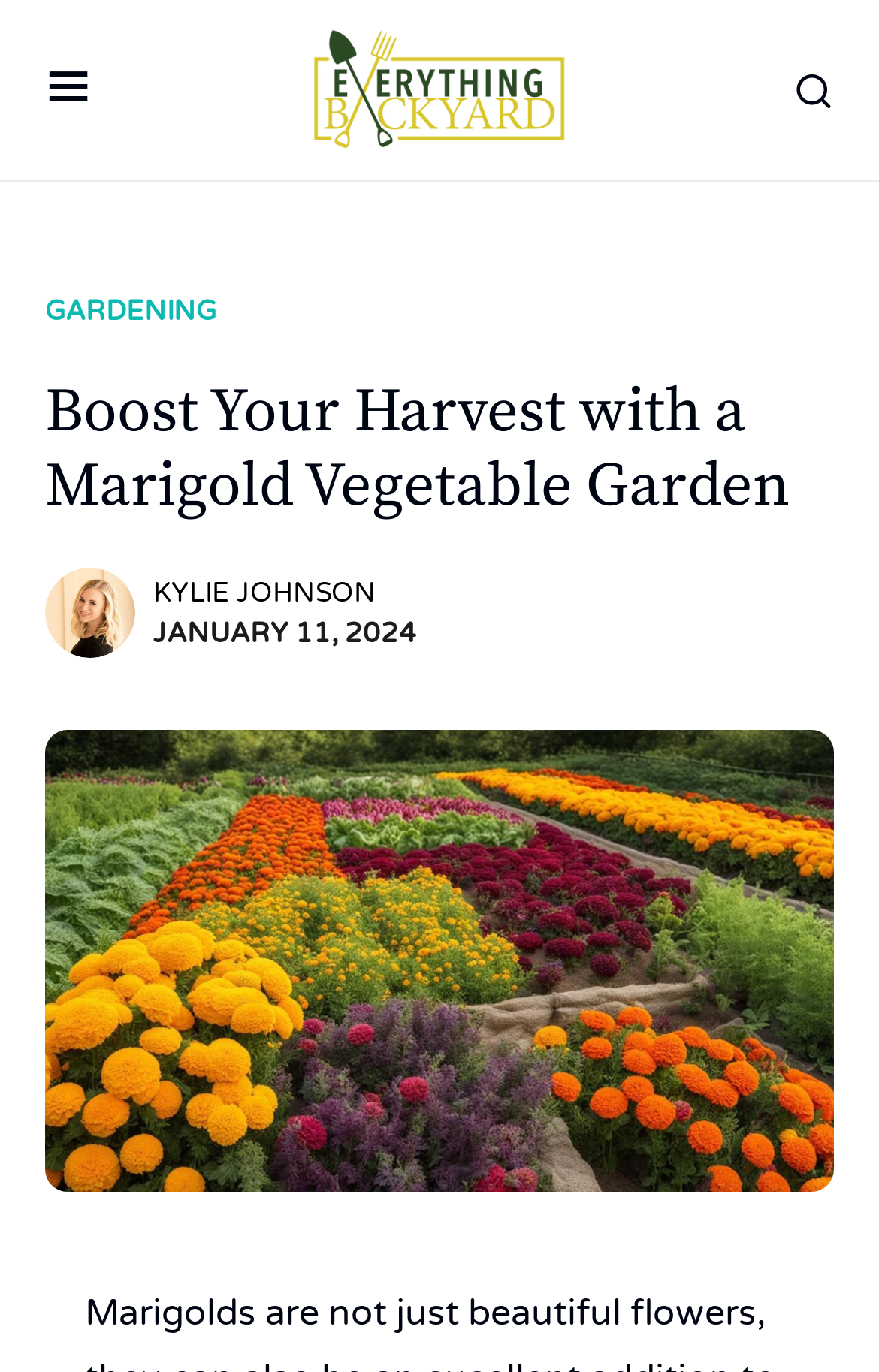What is the website related to?
Please answer the question with a detailed and comprehensive explanation.

I found the website's relation by looking at the link element with the text 'Everything Backyard' which is located at the top of the page, near the button with the icon ''.